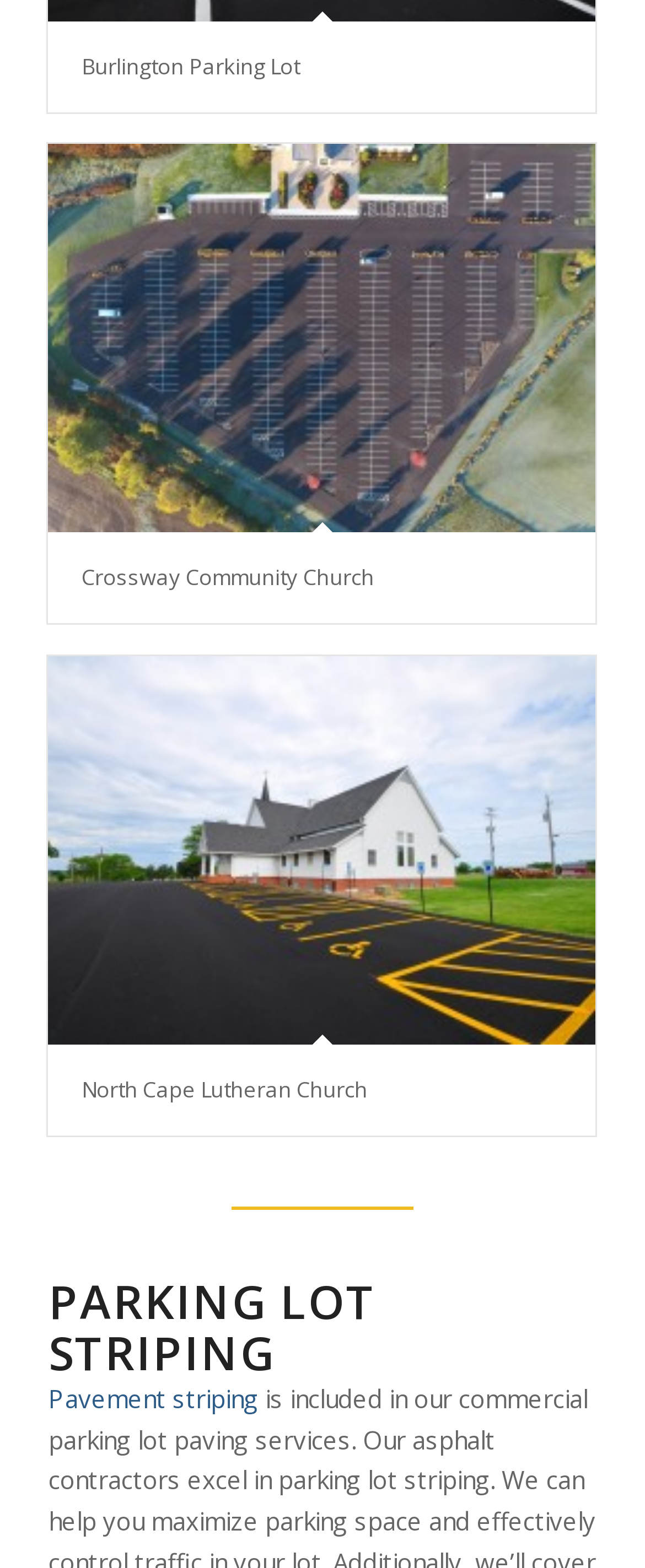Please give a one-word or short phrase response to the following question: 
What is the topic of the last link on the webpage?

Pavement striping